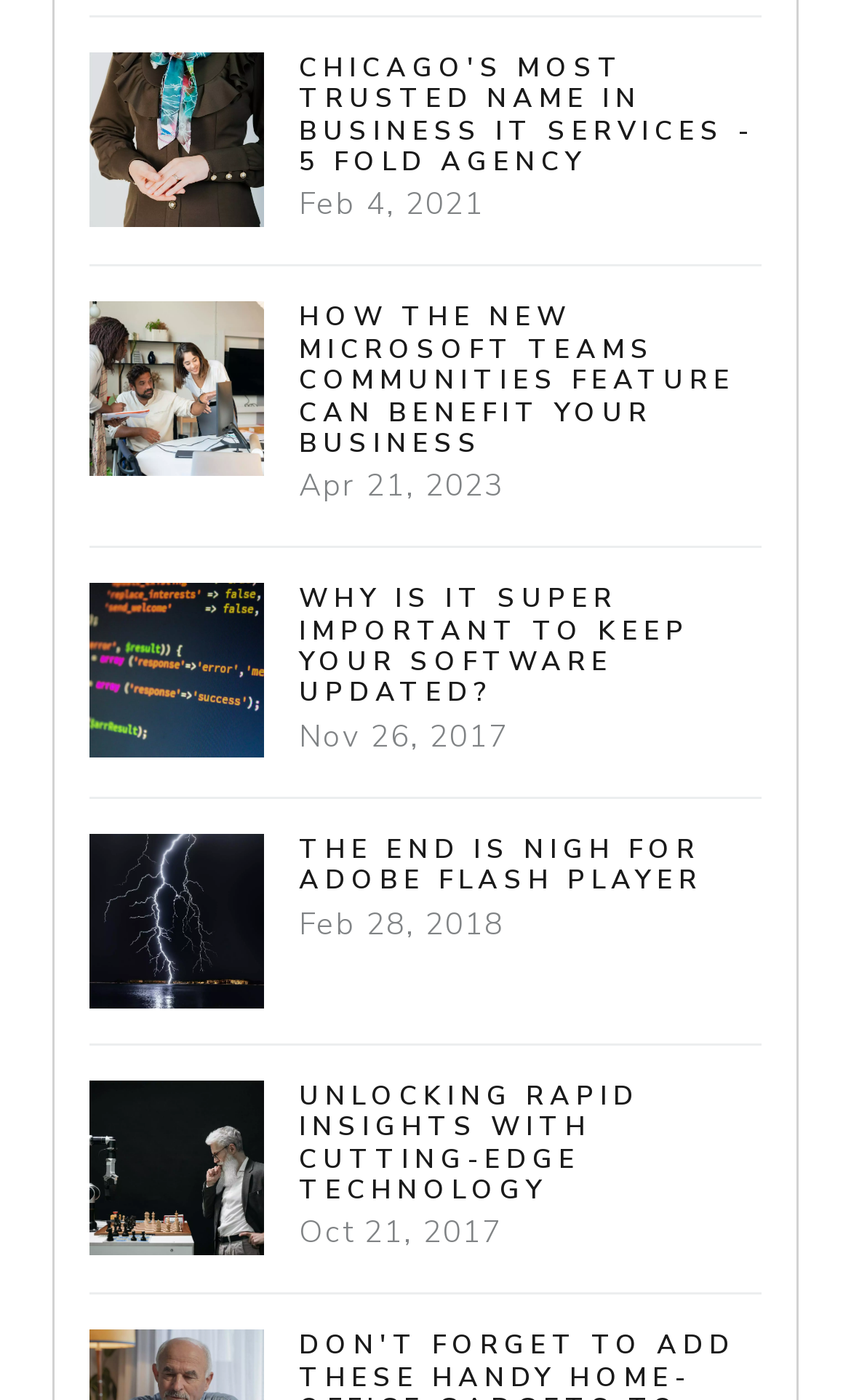Provide a short answer to the following question with just one word or phrase: How many articles are listed on this webpage?

5